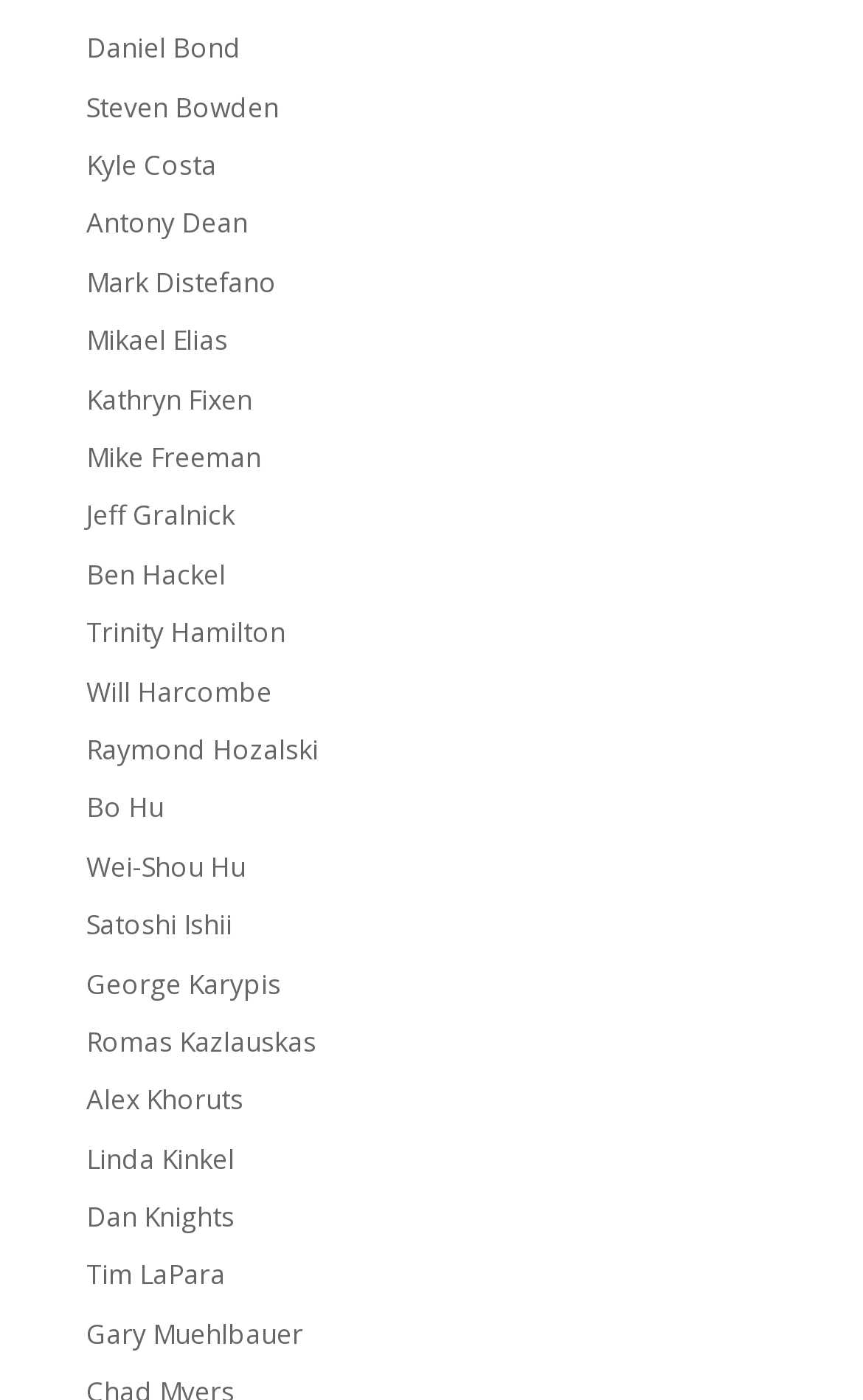Answer the question with a single word or phrase: 
What is the vertical position of the link 'Kathryn Fixen' relative to the link 'Mikael Elias'?

Below